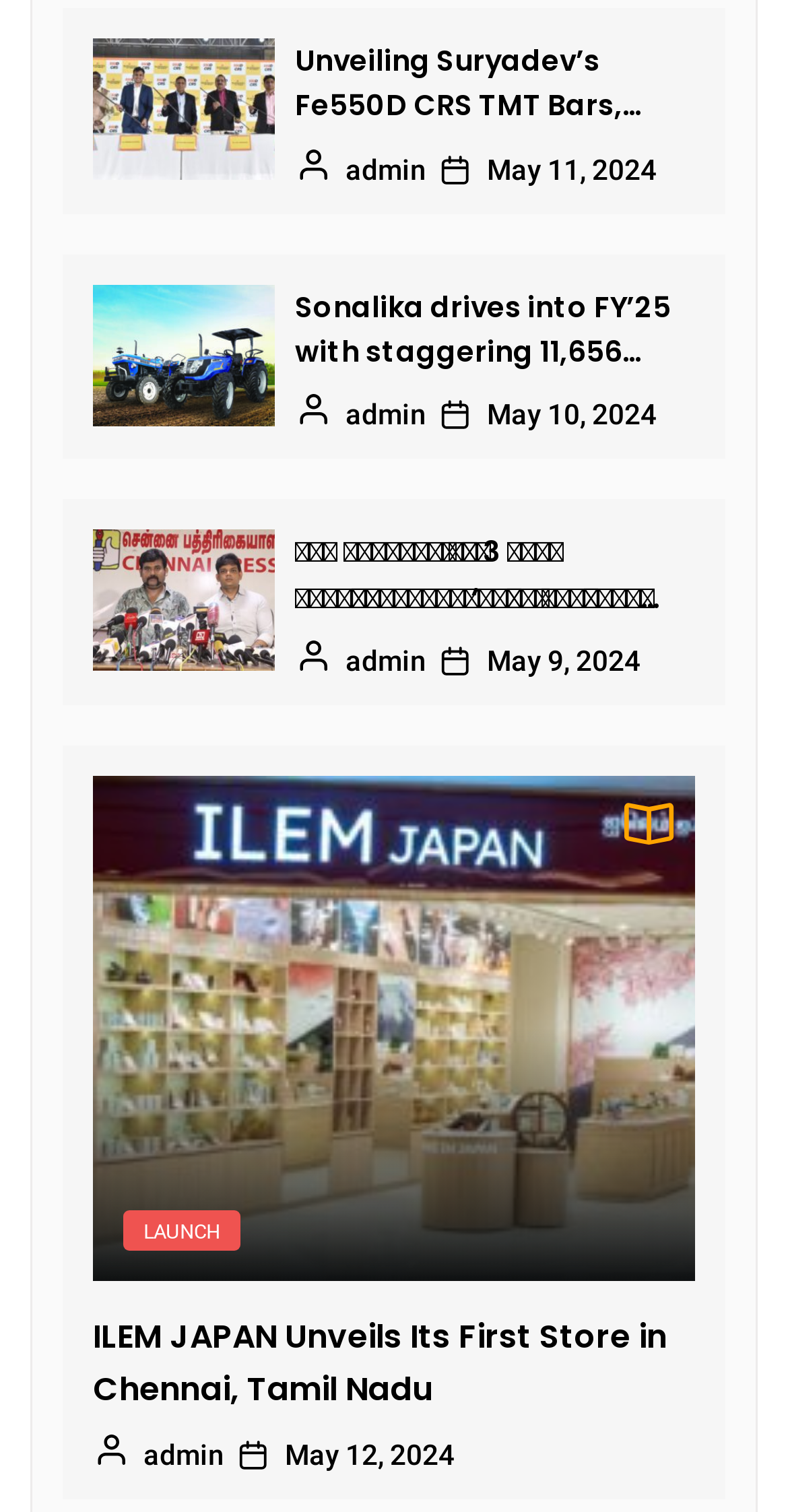Provide a one-word or short-phrase response to the question:
What is the date of the latest article?

May 12, 2024